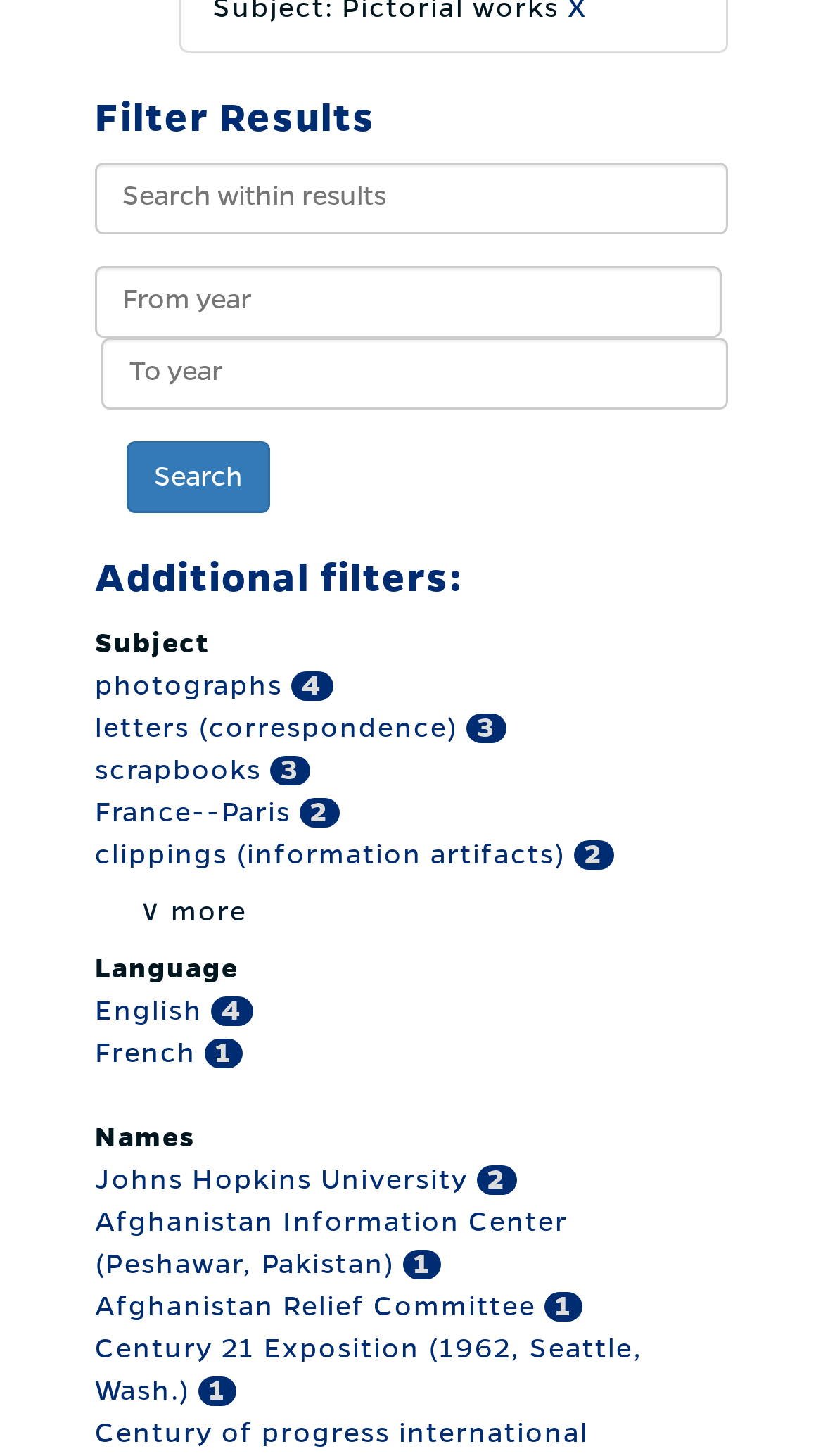Find the bounding box coordinates for the area you need to click to carry out the instruction: "Select 'photographs' filter". The coordinates should be four float numbers between 0 and 1, indicated as [left, top, right, bottom].

[0.115, 0.461, 0.354, 0.481]